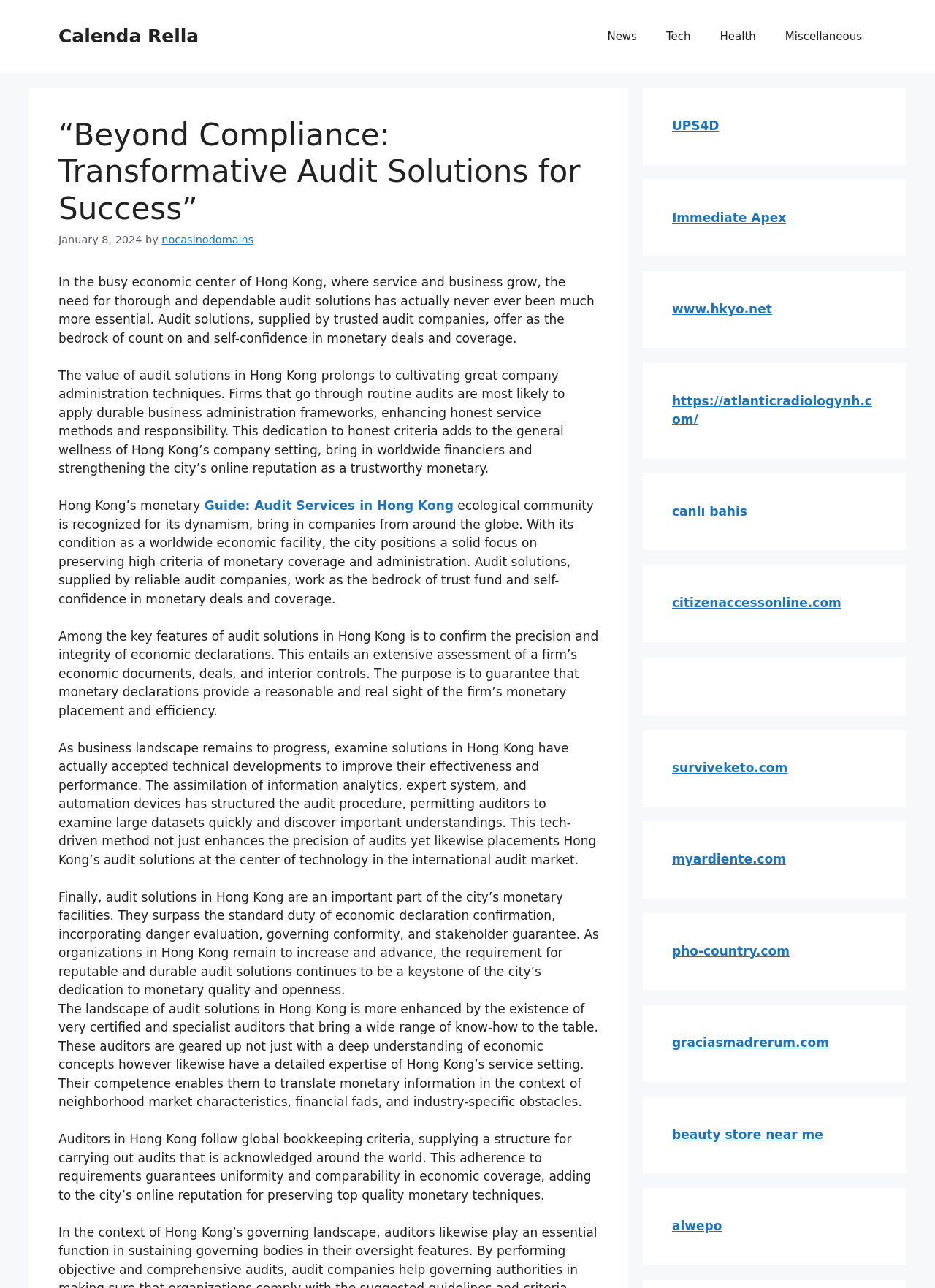Pinpoint the bounding box coordinates of the element that must be clicked to accomplish the following instruction: "Go to the 'UPS4D' website". The coordinates should be in the format of four float numbers between 0 and 1, i.e., [left, top, right, bottom].

[0.719, 0.092, 0.769, 0.103]